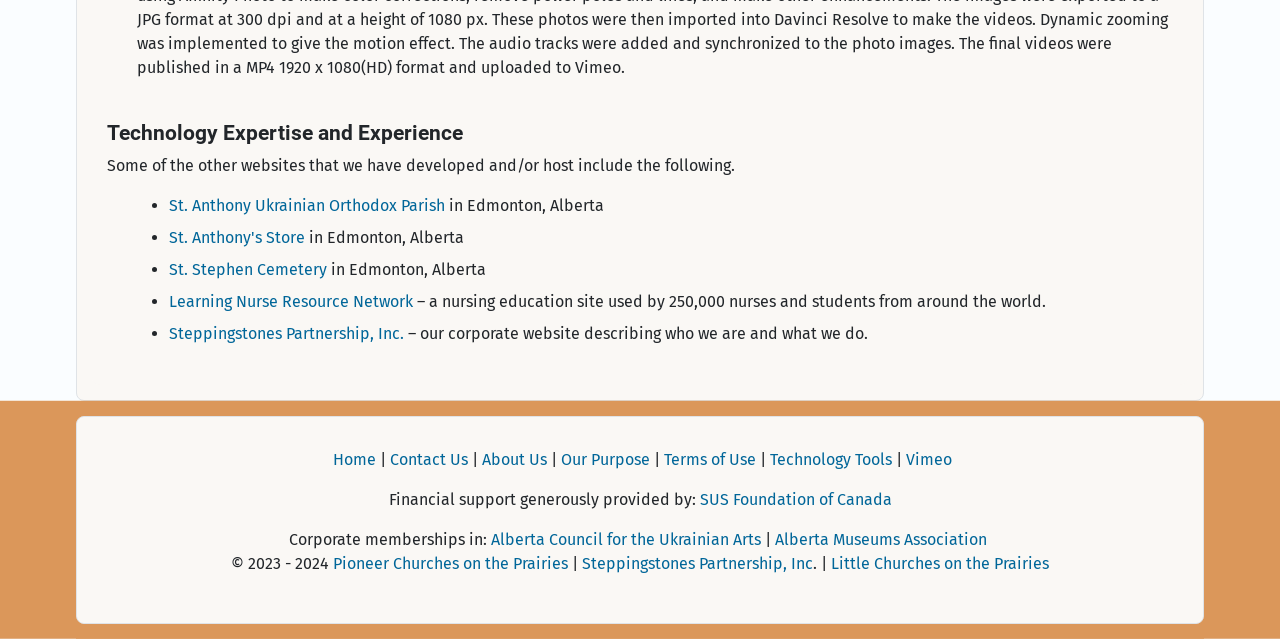Can you look at the image and give a comprehensive answer to the question:
What is the organization that provides financial support to the company?

The answer can be found by looking at the section 'Financial support generously provided by:' which mentions 'SUS Foundation of Canada' as the organization providing financial support.